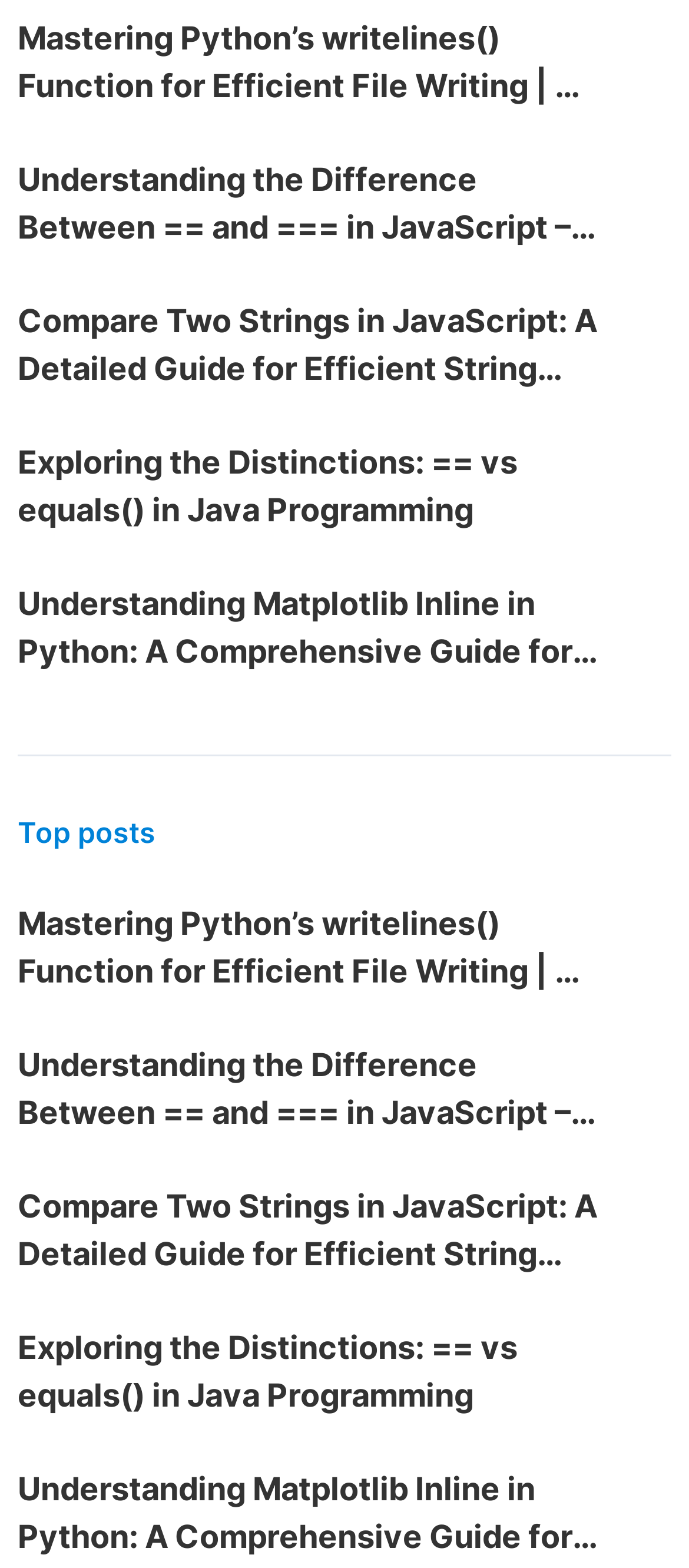How many links are present in the webpage?
Please provide a single word or phrase in response based on the screenshot.

16